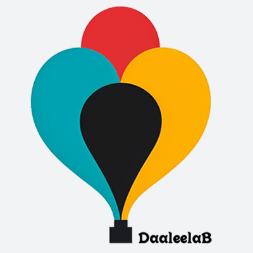Where can DaaleelaB's products be found? Using the information from the screenshot, answer with a single word or phrase.

Amazon and Etsy